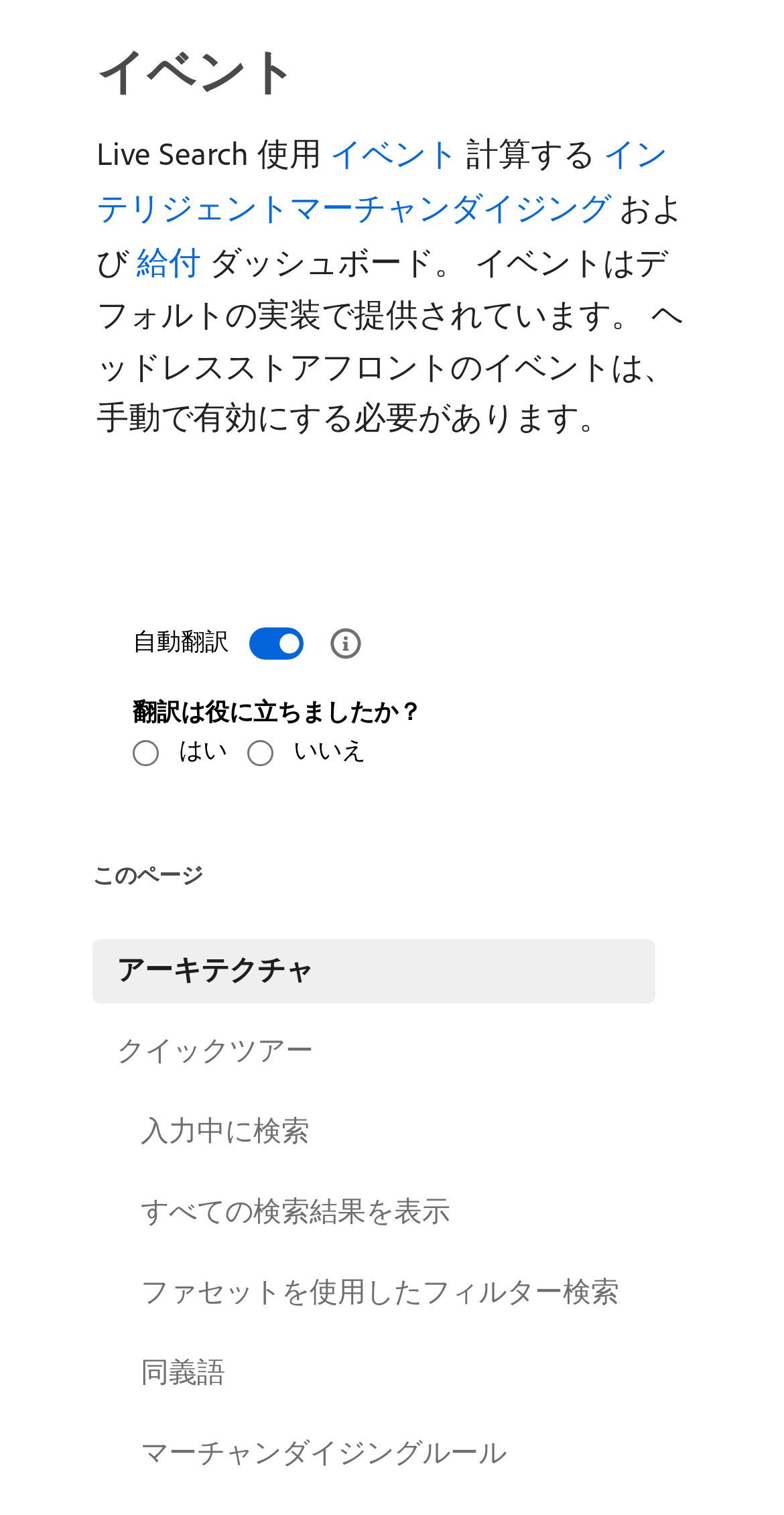Please examine the image and answer the question with a detailed explanation:
What is the last link on the page?

The last link on the page is 'マーチャンダイジングルール' which is located at the bottom of the page.